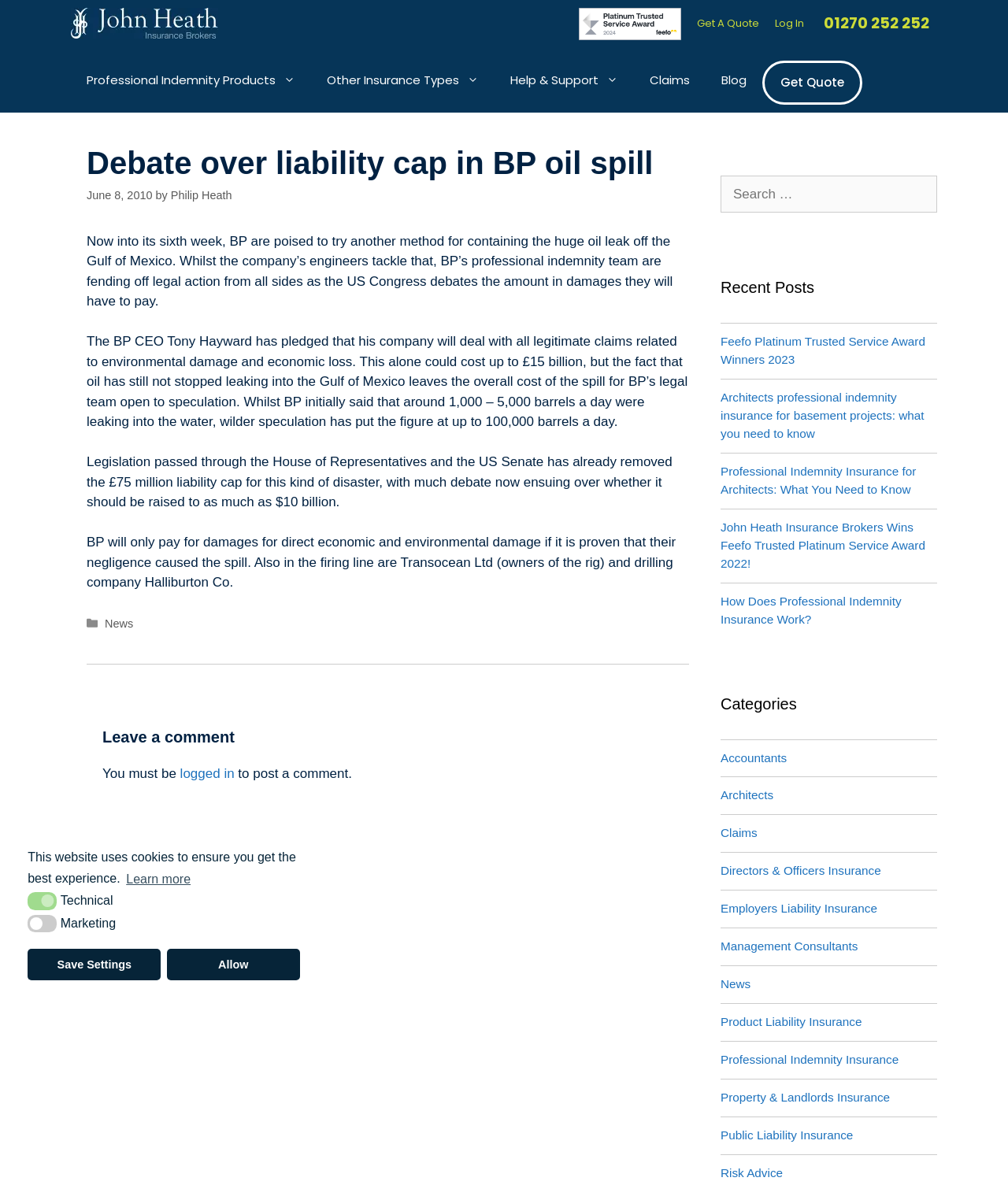Can you determine the bounding box coordinates of the area that needs to be clicked to fulfill the following instruction: "Search for something"?

[0.715, 0.148, 0.93, 0.18]